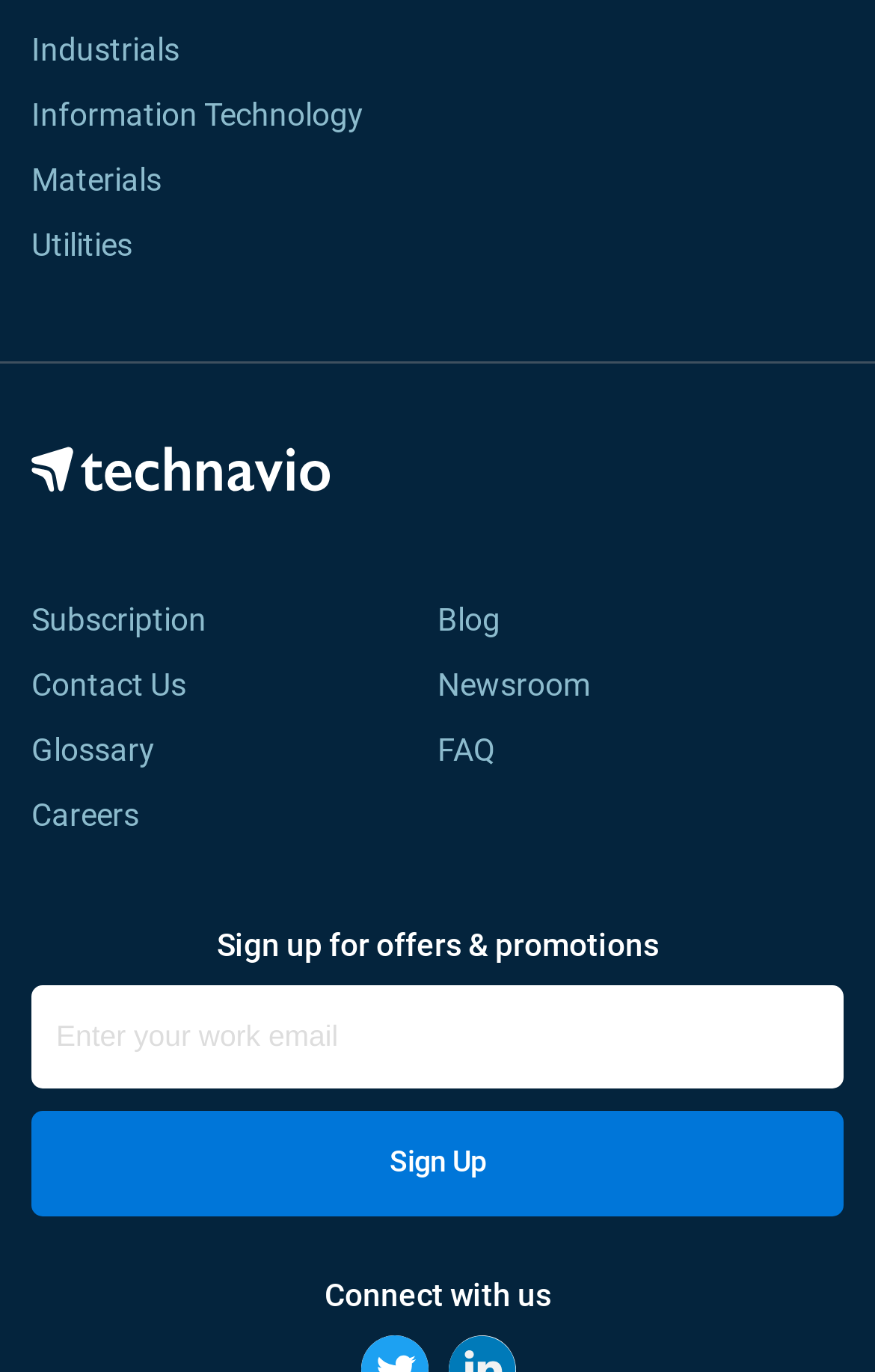What is the purpose of the textbox?
Based on the screenshot, respond with a single word or phrase.

Enter work email